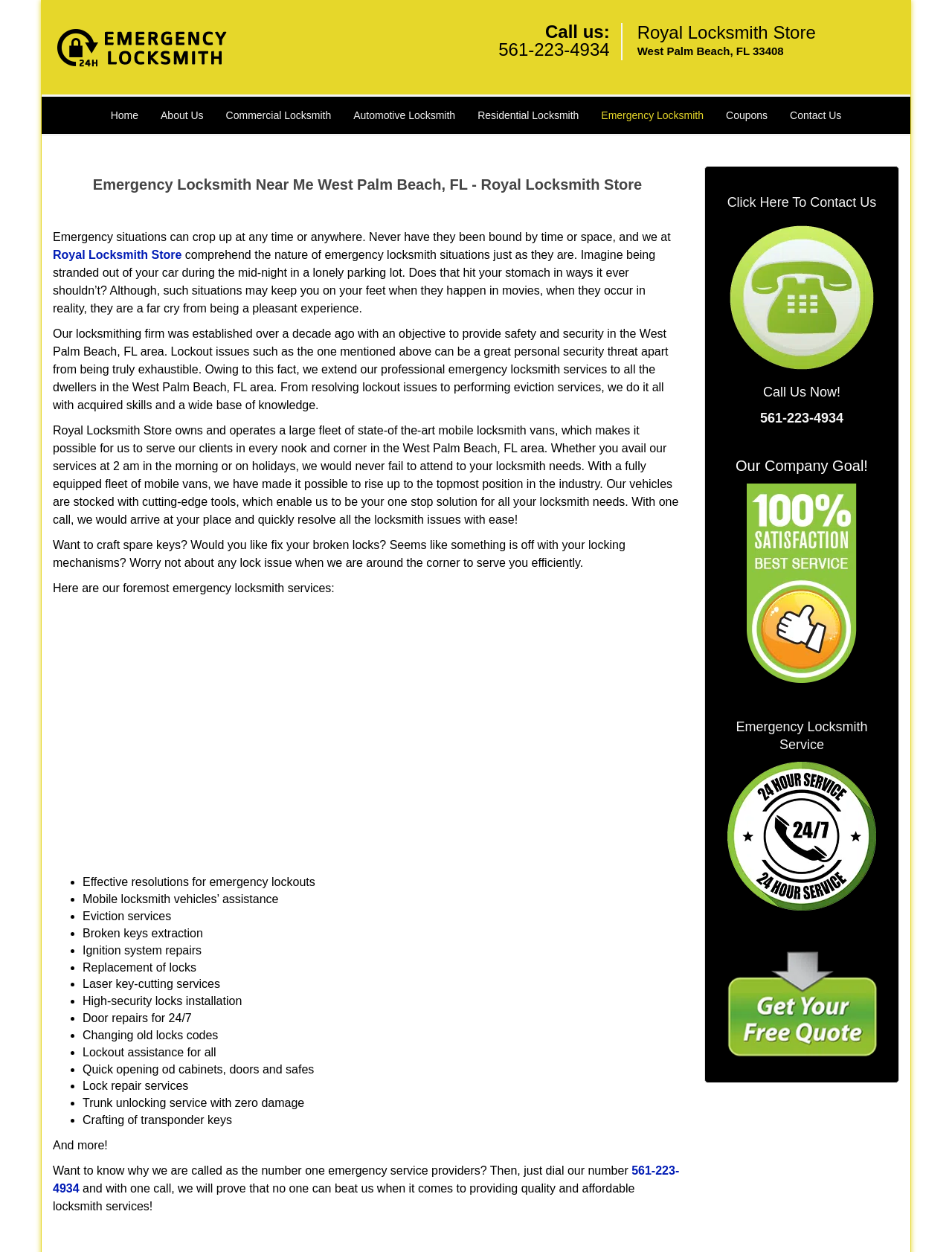Locate the bounding box coordinates of the area you need to click to fulfill this instruction: 'Click on the 'Home' link'. The coordinates must be in the form of four float numbers ranging from 0 to 1: [left, top, right, bottom].

[0.104, 0.077, 0.157, 0.107]